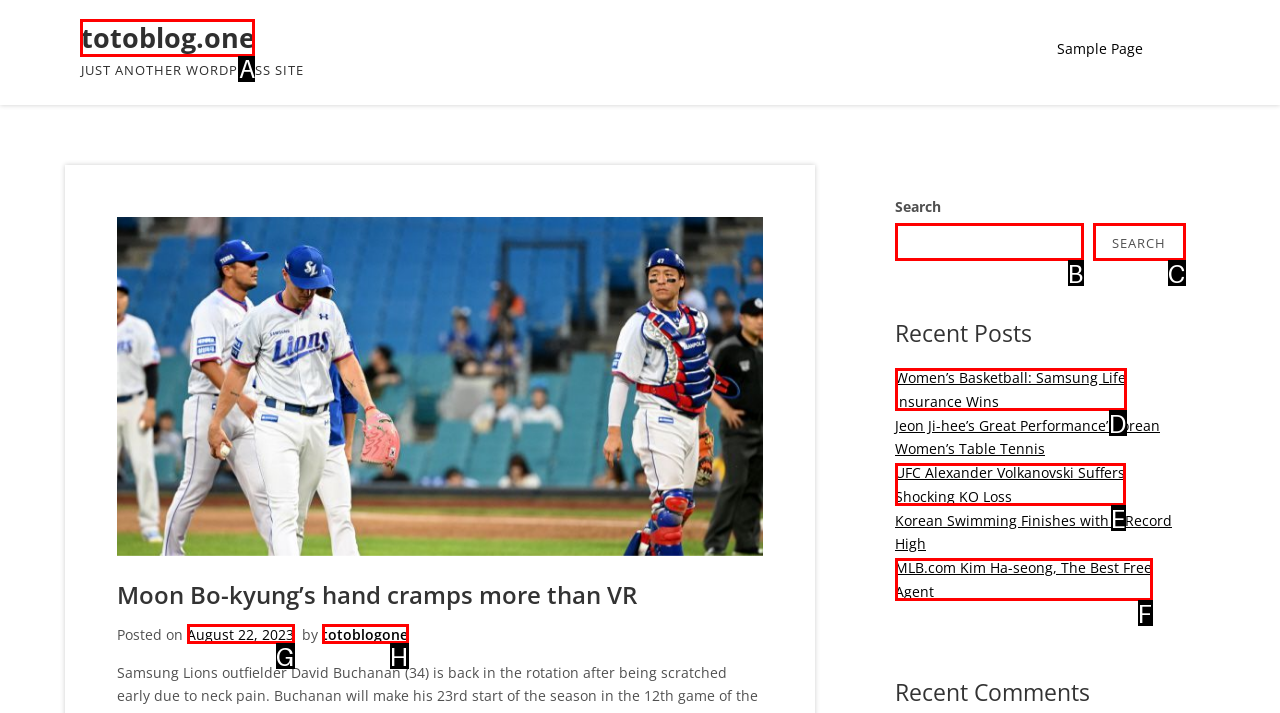Which UI element matches this description: Linkedin?
Reply with the letter of the correct option directly.

None